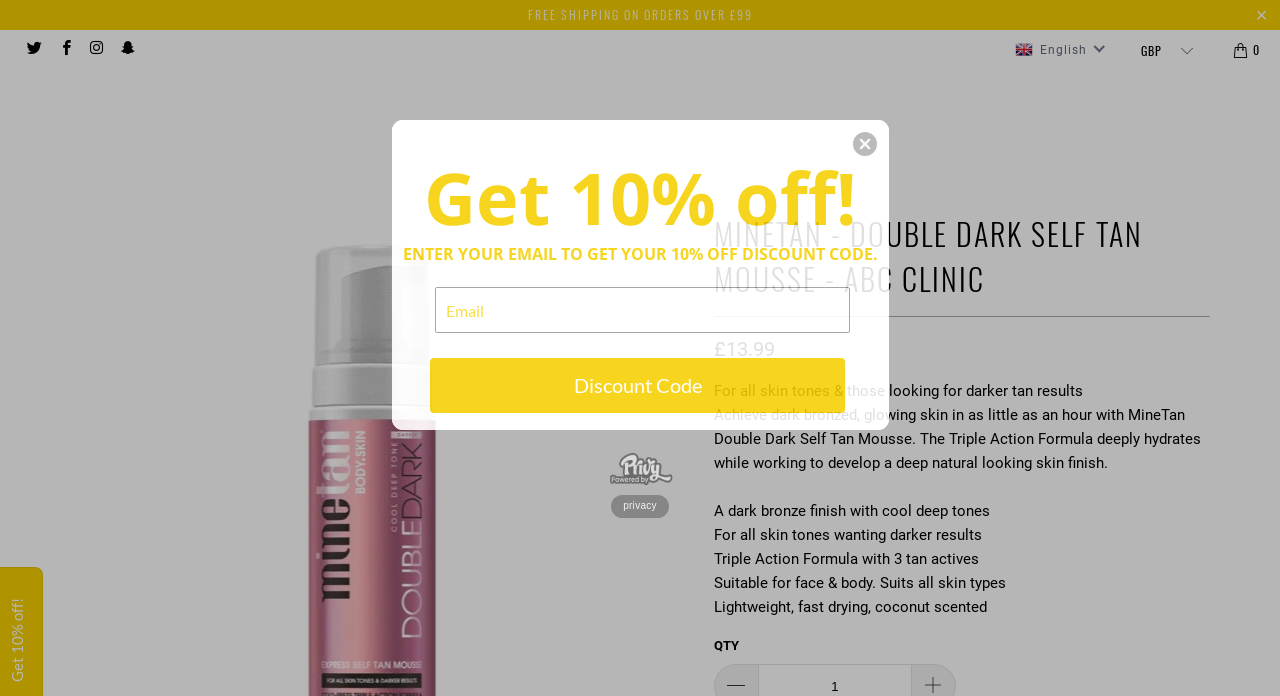What is the skin tone suitability of MineTan Double Dark Self Tan Mousse?
Using the image as a reference, give an elaborate response to the question.

The product description mentions that MineTan Double Dark Self Tan Mousse is suitable for all skin tones, including those looking for darker tan results.